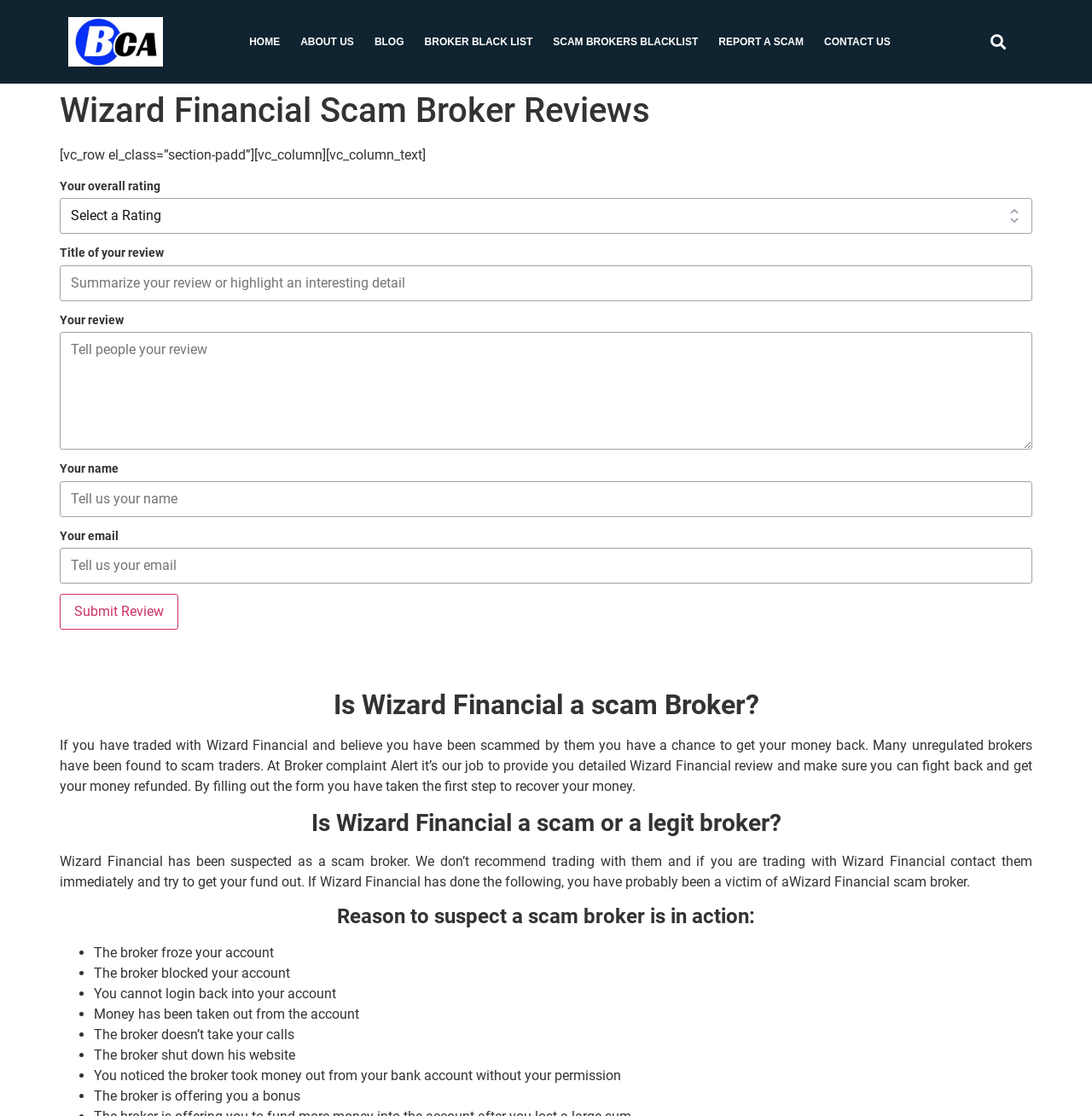What can you do on this website?
Based on the image, answer the question with as much detail as possible.

The website provides a link to 'Report a Scam' which suggests that users can report their experiences with Wizard Financial and other brokers on this website. This feature is likely used to collect information about scam brokers and to help users recover their funds.